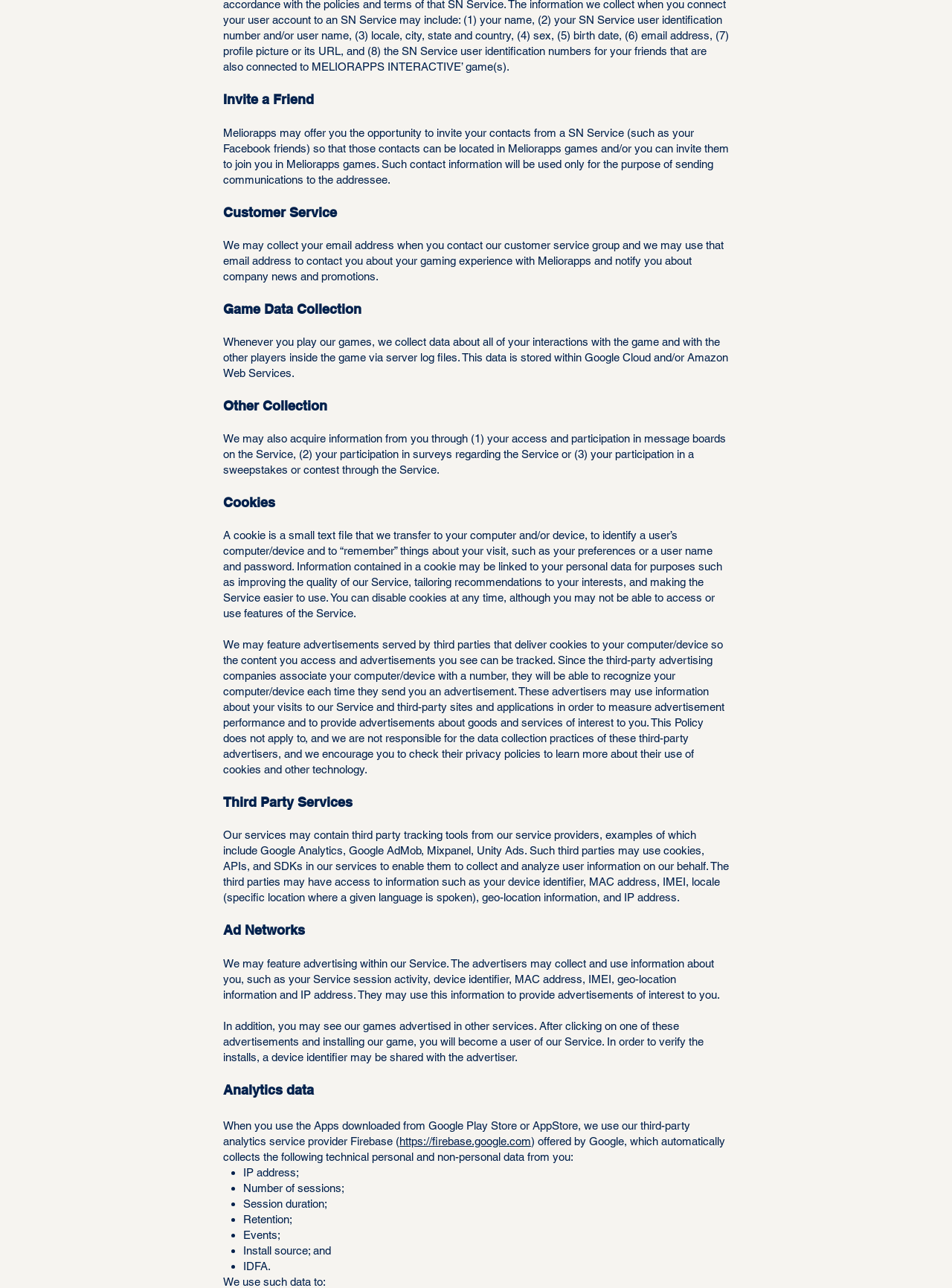What is a cookie used for?
Please provide a comprehensive answer based on the contents of the image.

According to the 'Cookies' section, a cookie is a small text file transferred to a user's computer/device to identify the user's computer/device and 'remember' things about their visit, such as preferences or a user name and password.